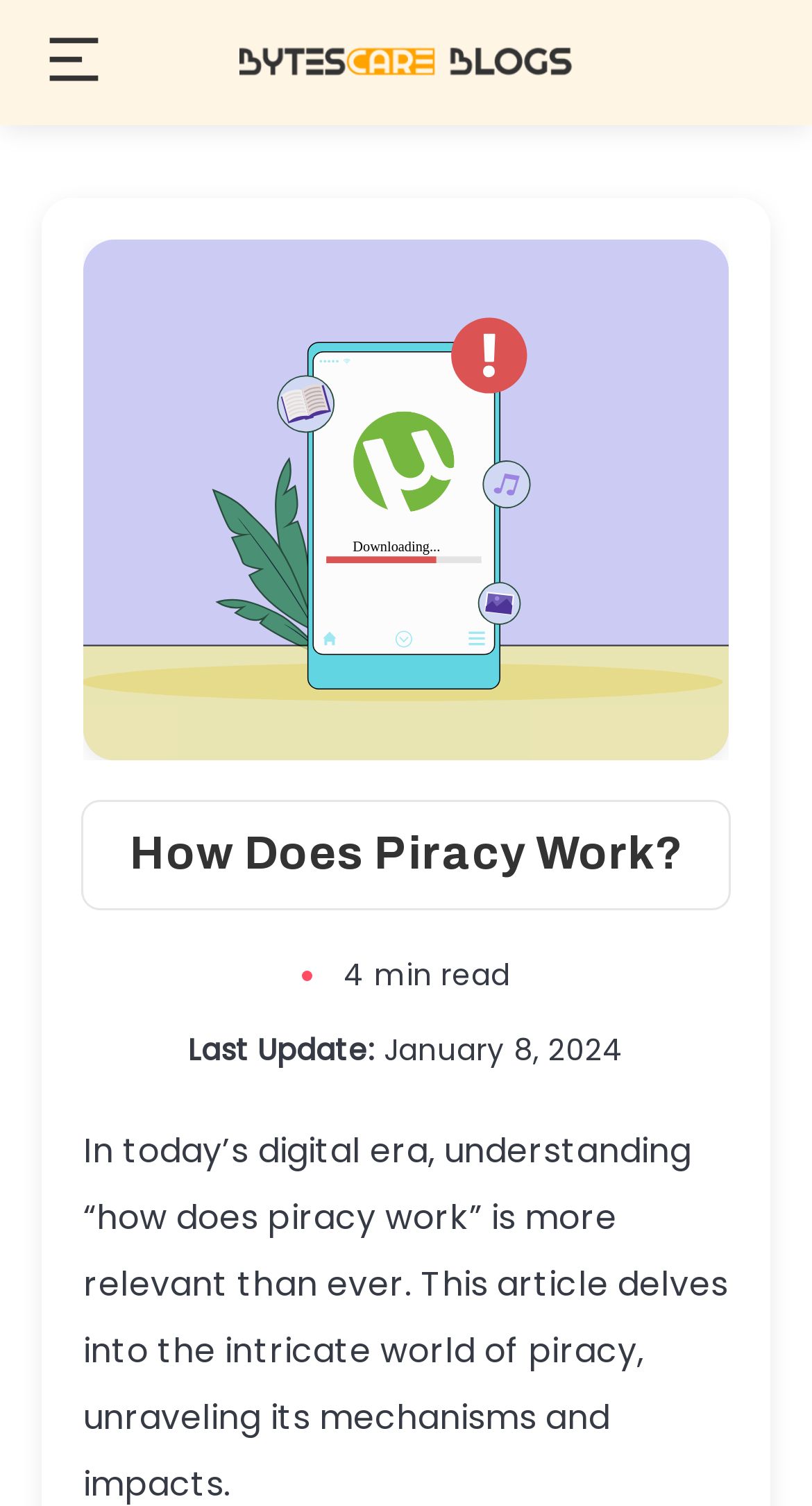What is the estimated reading time of the article?
Please answer the question with as much detail and depth as you can.

The estimated reading time of the article can be found in the static text '4 min read' located below the heading 'How Does Piracy Work?'.